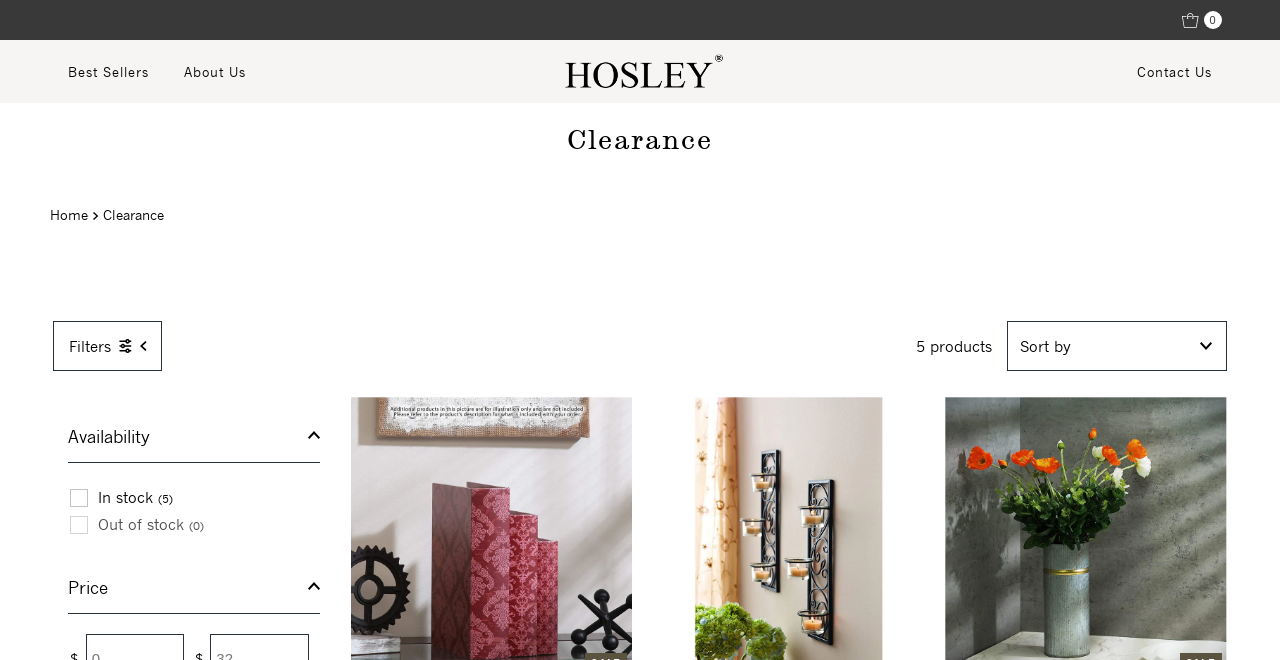How many products are available in the clearance section?
Please use the visual content to give a single word or phrase answer.

5